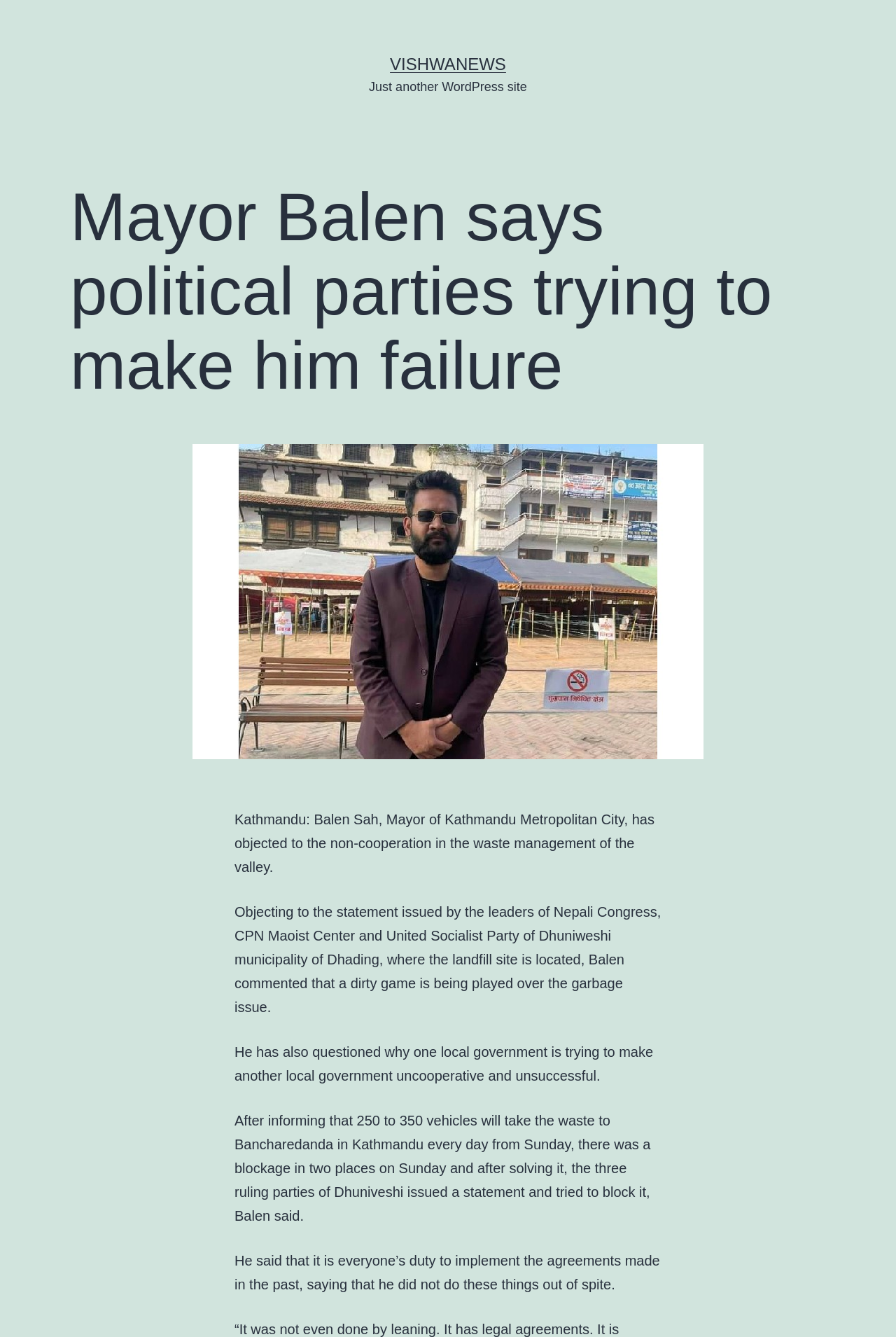Utilize the information from the image to answer the question in detail:
What is the purpose of the agreements made in the past?

This answer can be obtained by reading the text in the webpage, specifically the sentence 'He said that it is everyone’s duty to implement the agreements made in the past, saying that he did not do these things out of spite.'